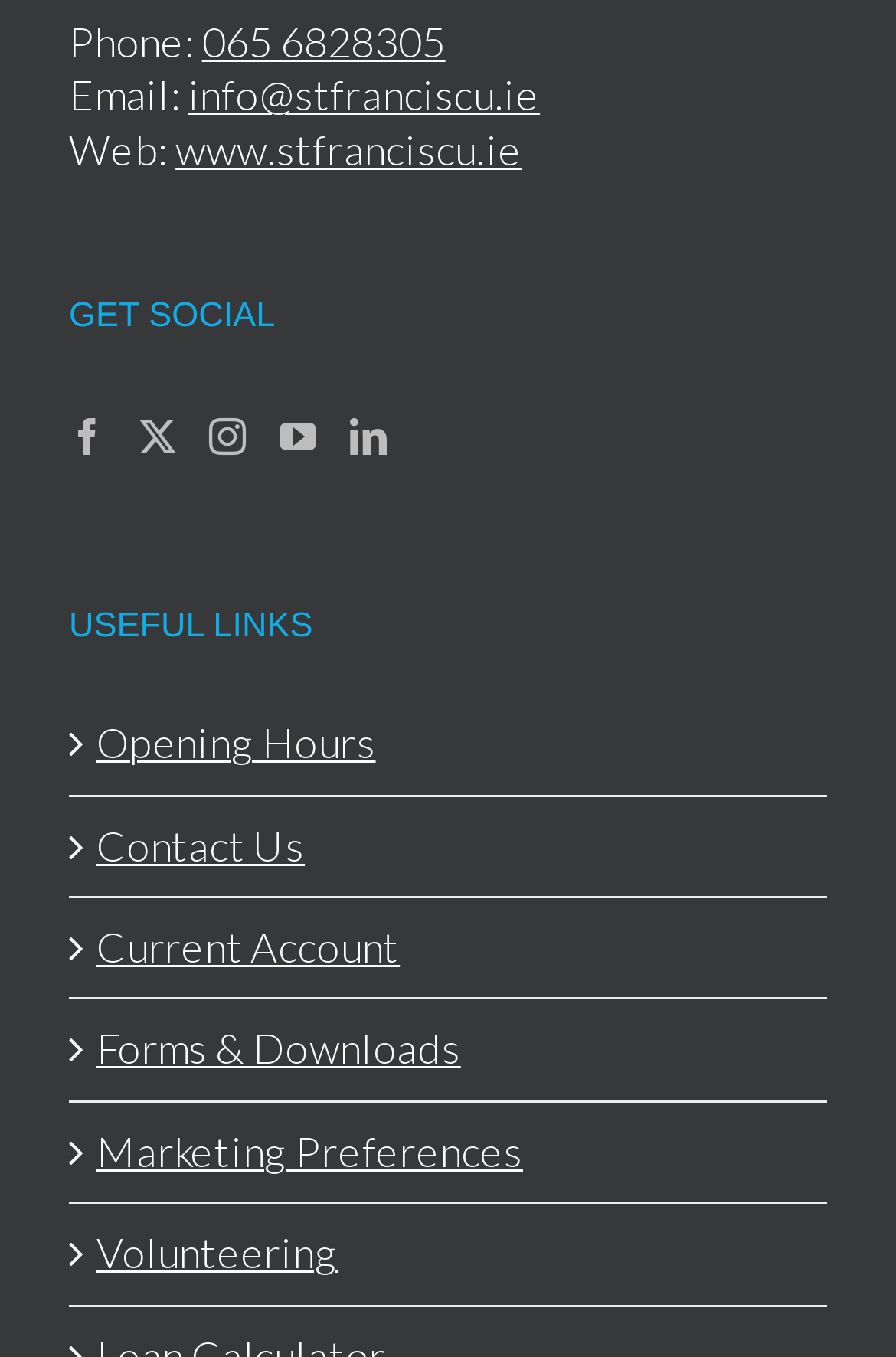How many social media links are there?
We need a detailed and exhaustive answer to the question. Please elaborate.

Under the 'GET SOCIAL' heading, there are five social media links listed: Facebook, Twitter, Instagram, YouTube, and LinkedIn. These links are arranged horizontally and can be found in the middle section of the webpage.